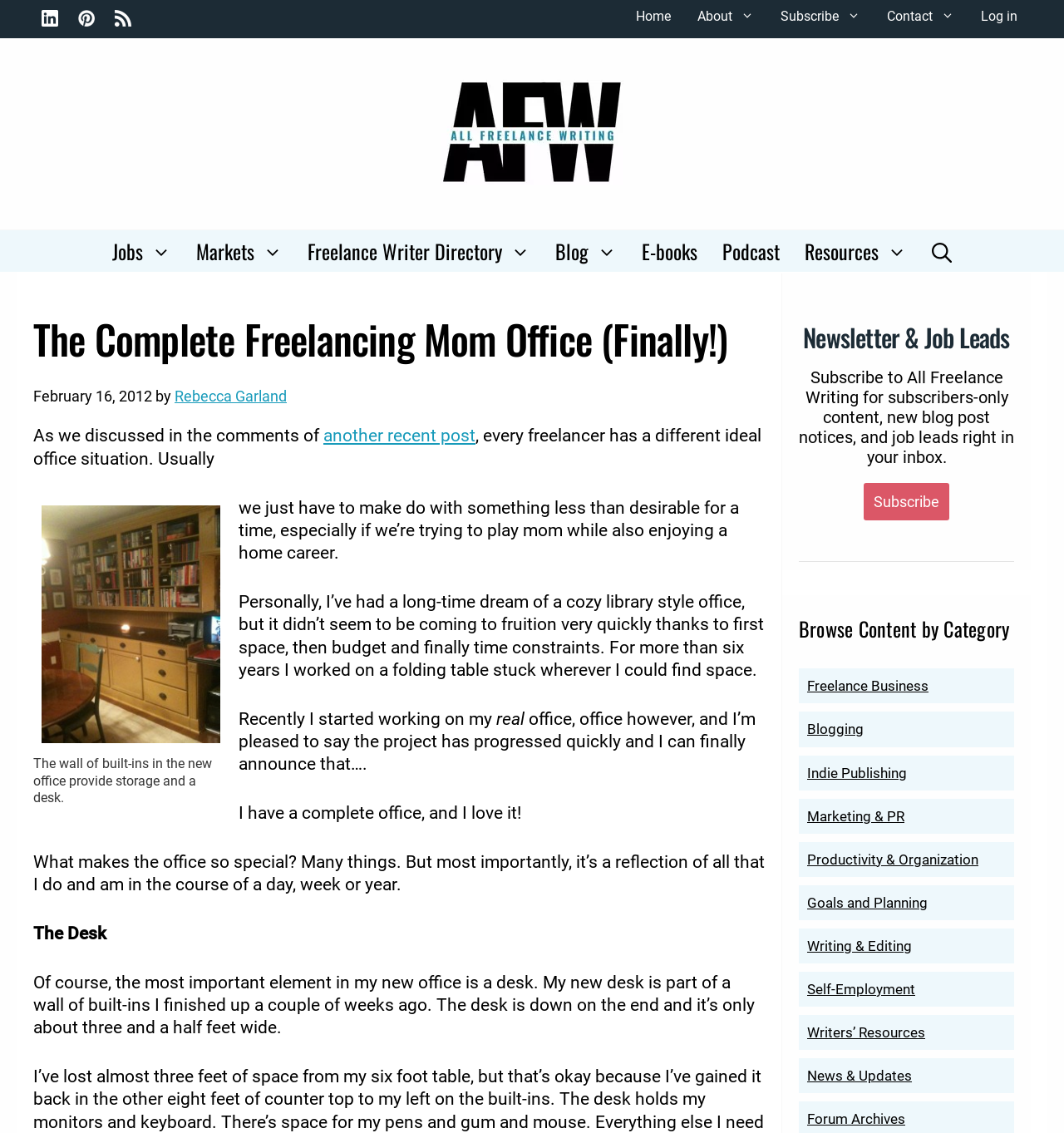Give a short answer to this question using one word or a phrase:
How many links are in the navigation menu?

10